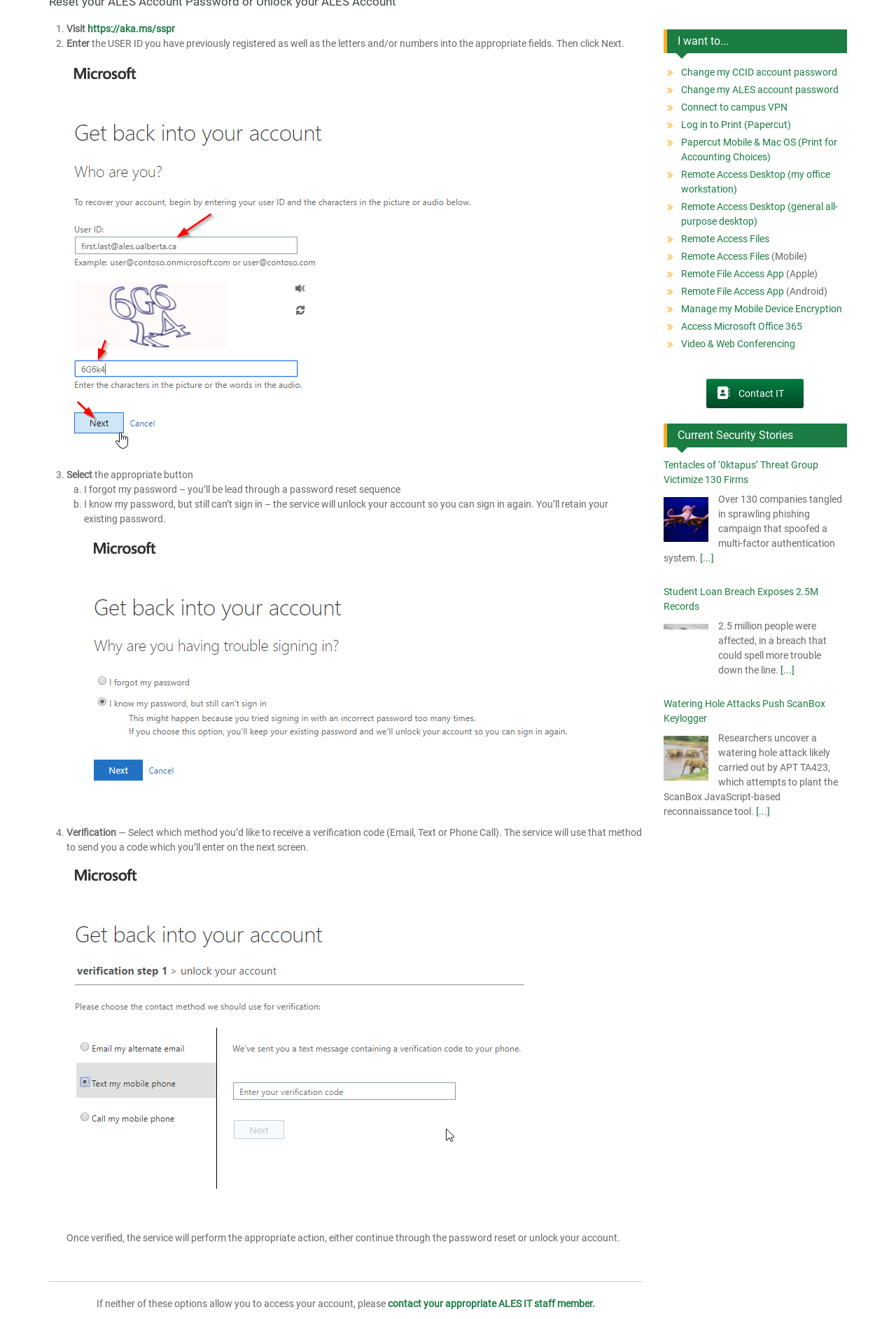Locate the bounding box coordinates of the UI element described by: "Contact IT". Provide the coordinates as four float numbers between 0 and 1, formatted as [left, top, right, bottom].

[0.788, 0.287, 0.898, 0.31]